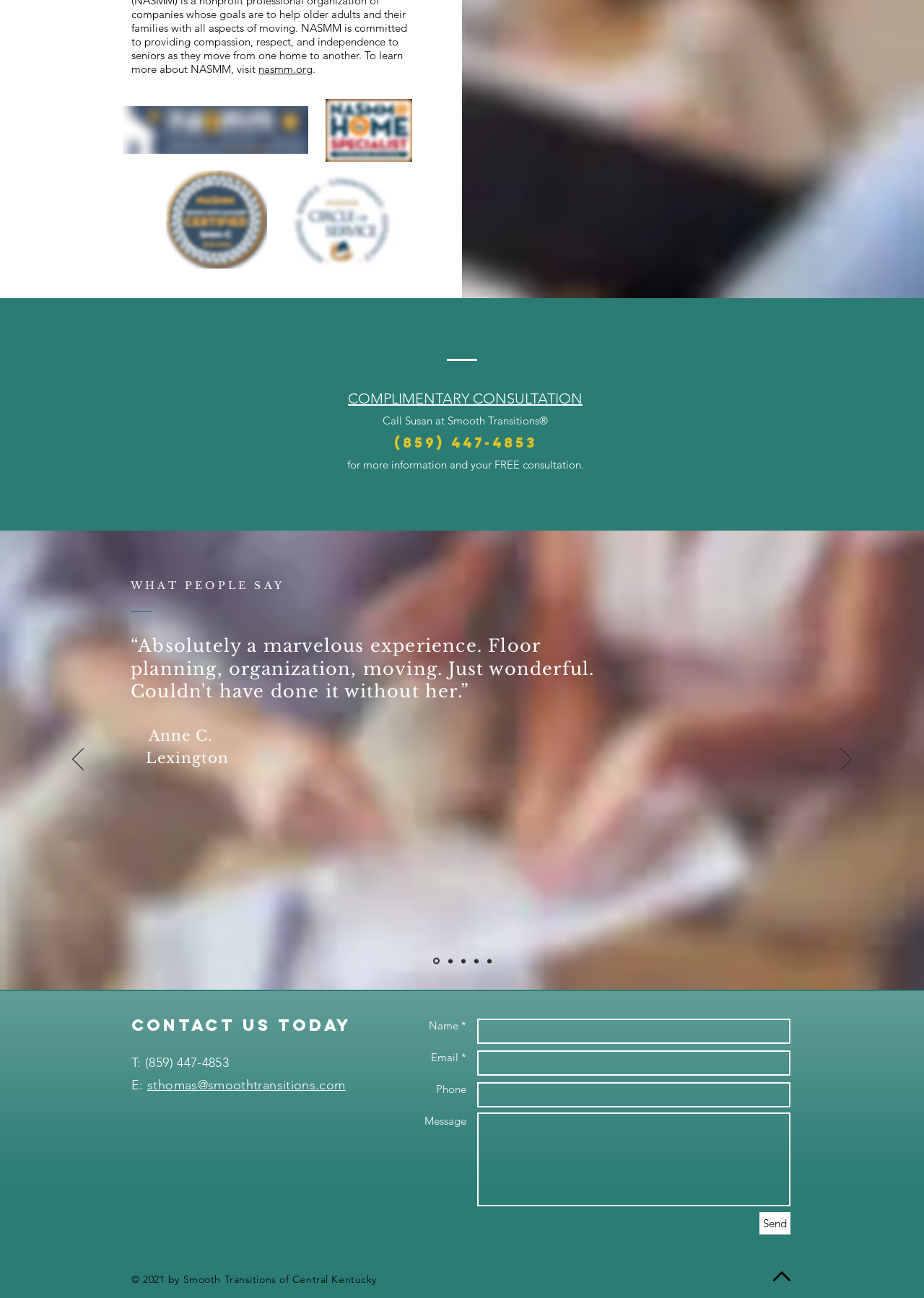Please indicate the bounding box coordinates of the element's region to be clicked to achieve the instruction: "Fill in the 'Name *' field". Provide the coordinates as four float numbers between 0 and 1, i.e., [left, top, right, bottom].

[0.464, 0.785, 0.505, 0.796]